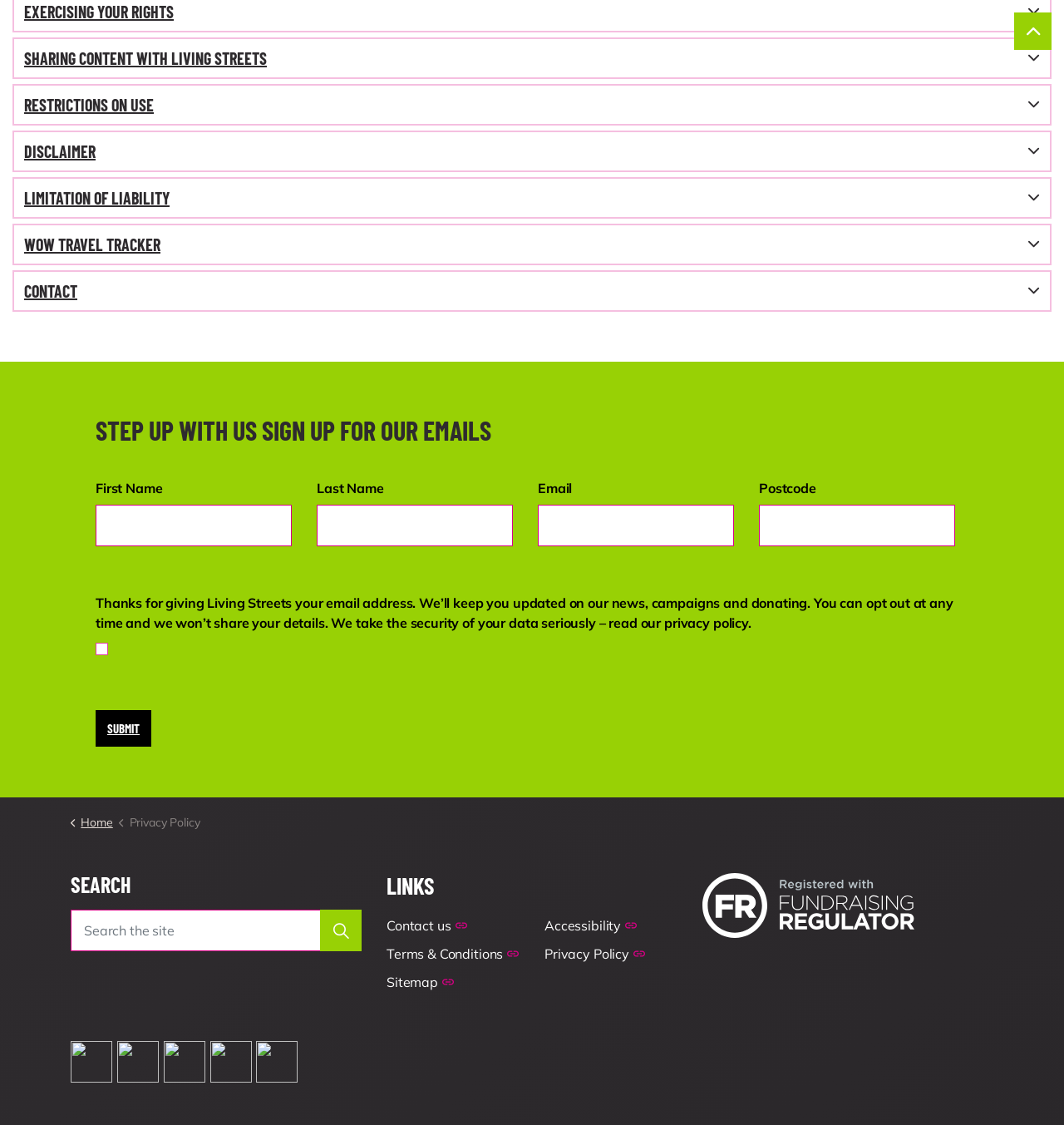Pinpoint the bounding box coordinates for the area that should be clicked to perform the following instruction: "Submit".

[0.09, 0.631, 0.142, 0.664]